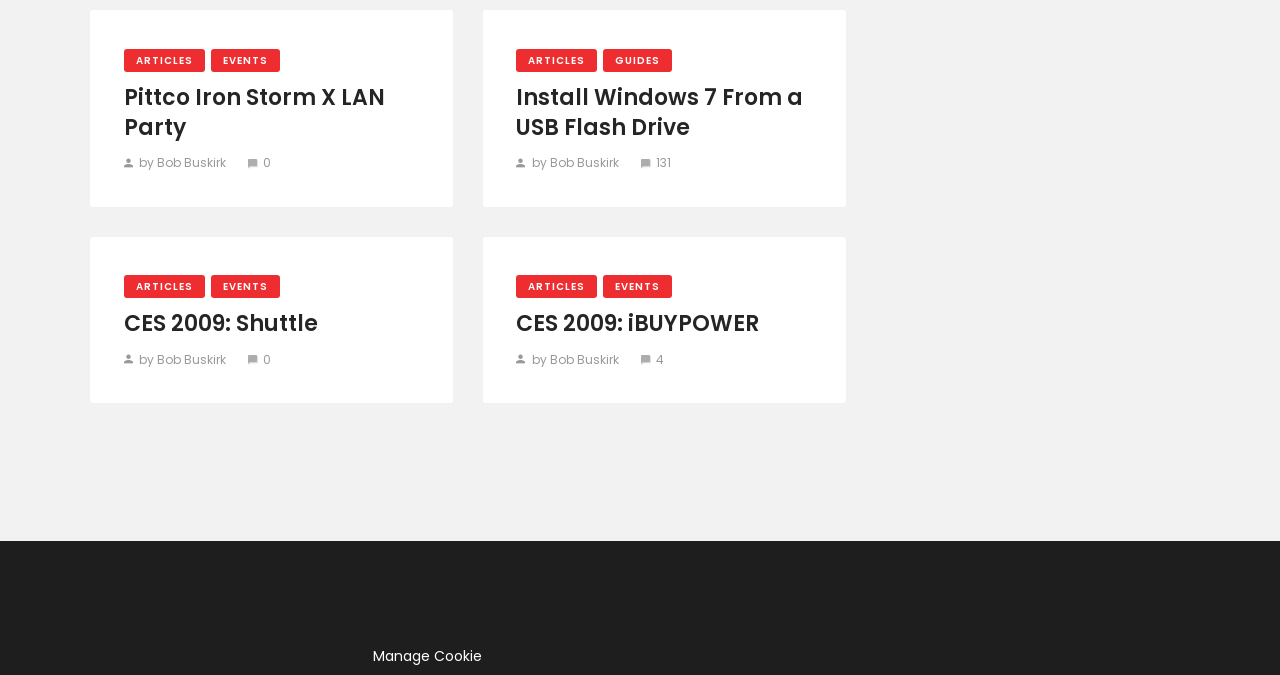Based on the image, please respond to the question with as much detail as possible:
How many comments does the second article have?

The second article's comment count can be found by looking at the link element with the text ' 131', which is a child of the heading element 'Install Windows 7 From a USB Flash Drive'. The '' symbol likely represents a comment icon, and the number '131' represents the comment count.